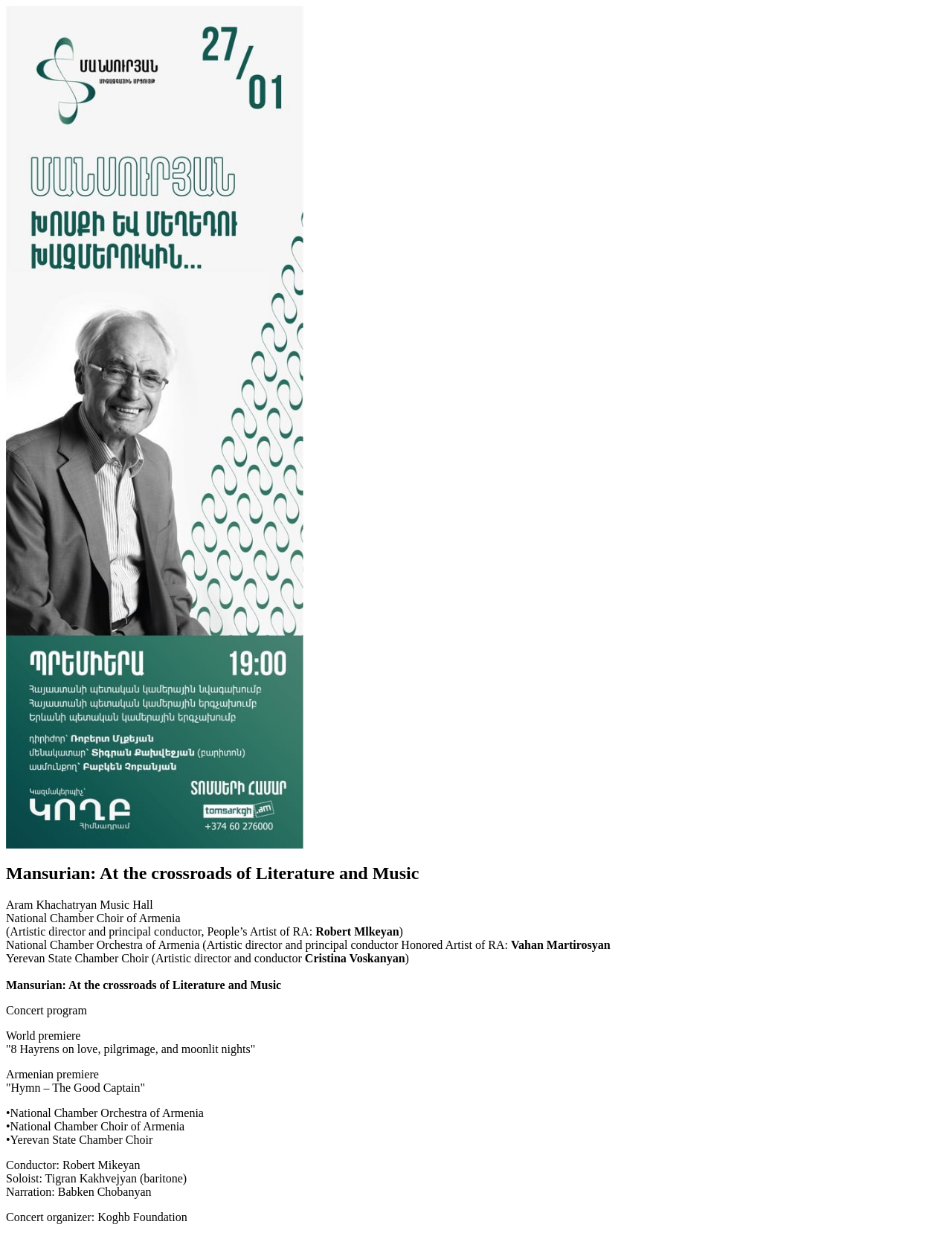What is the title of the concert program?
Deliver a detailed and extensive answer to the question.

I found the answer by looking at the heading element with the text 'Mansurian: At the crossroads of Literature and Music' which is located at the top of the webpage, indicating the title of the concert program.